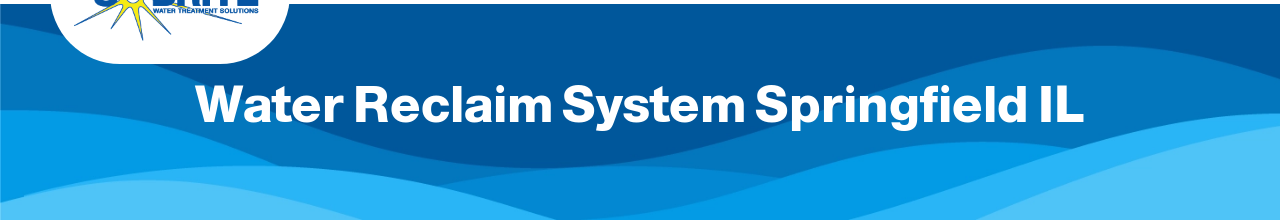Give a detailed account of what is happening in the image.

The image prominently features the title "Water Reclaim System Springfield IL" against a vibrant blue background, symbolizing the essence of water treatment solutions offered by SoBrite. The design incorporates gentle wave patterns that evoke a sense of water flow, emphasizing the importance of water conservation and reclamation. At the top left, there is a logo representing SoBrite Water Treatment Solutions, further tying the image to the brand's identity. This visual serves as a compelling introduction to the benefits of implementing a water reclaim system, aiming to attract attention and inform potential customers about the innovative solutions available for managing water resources effectively in Springfield, IL.